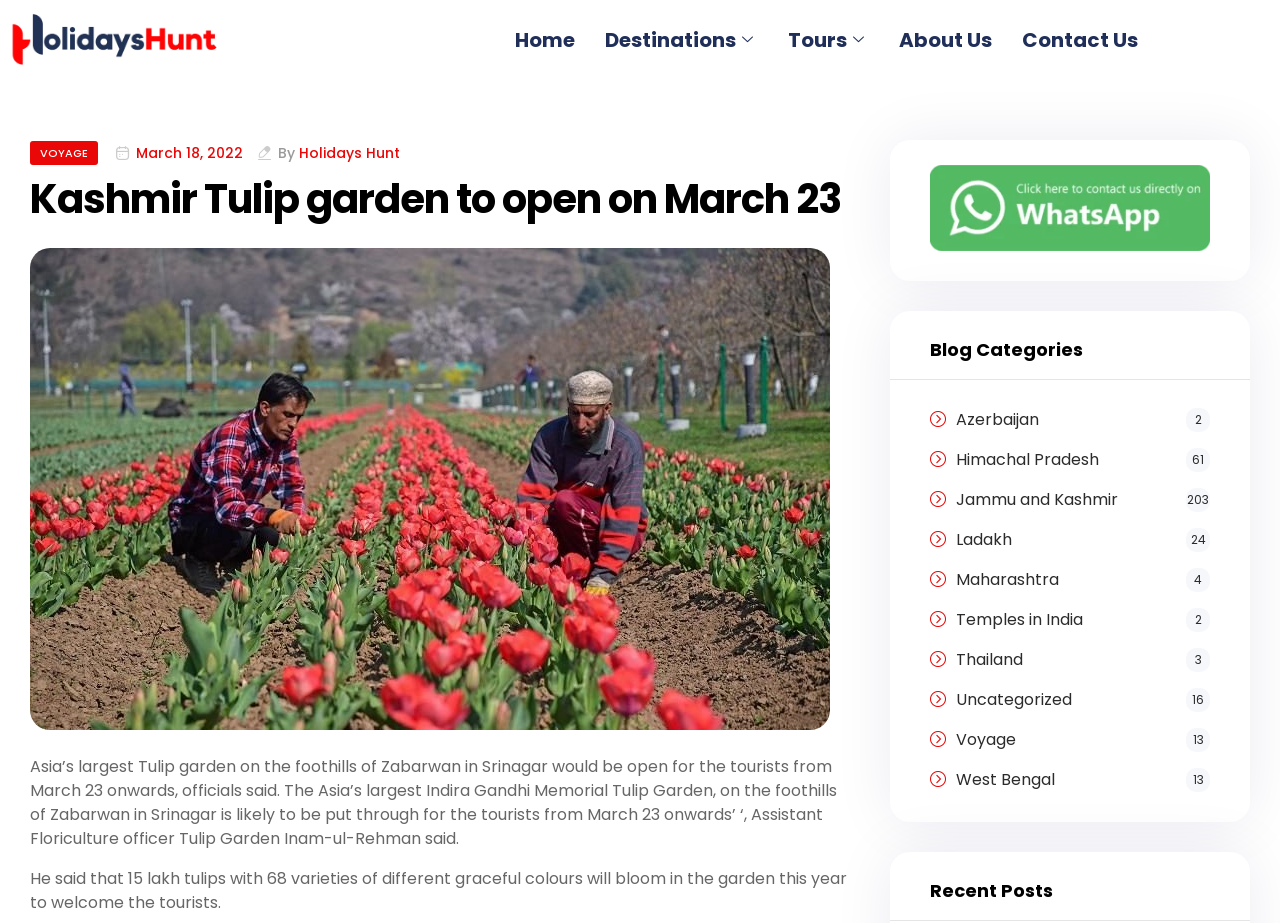Determine the bounding box coordinates for the area that should be clicked to carry out the following instruction: "Check the 'Recent Posts' section".

[0.727, 0.952, 0.823, 0.979]